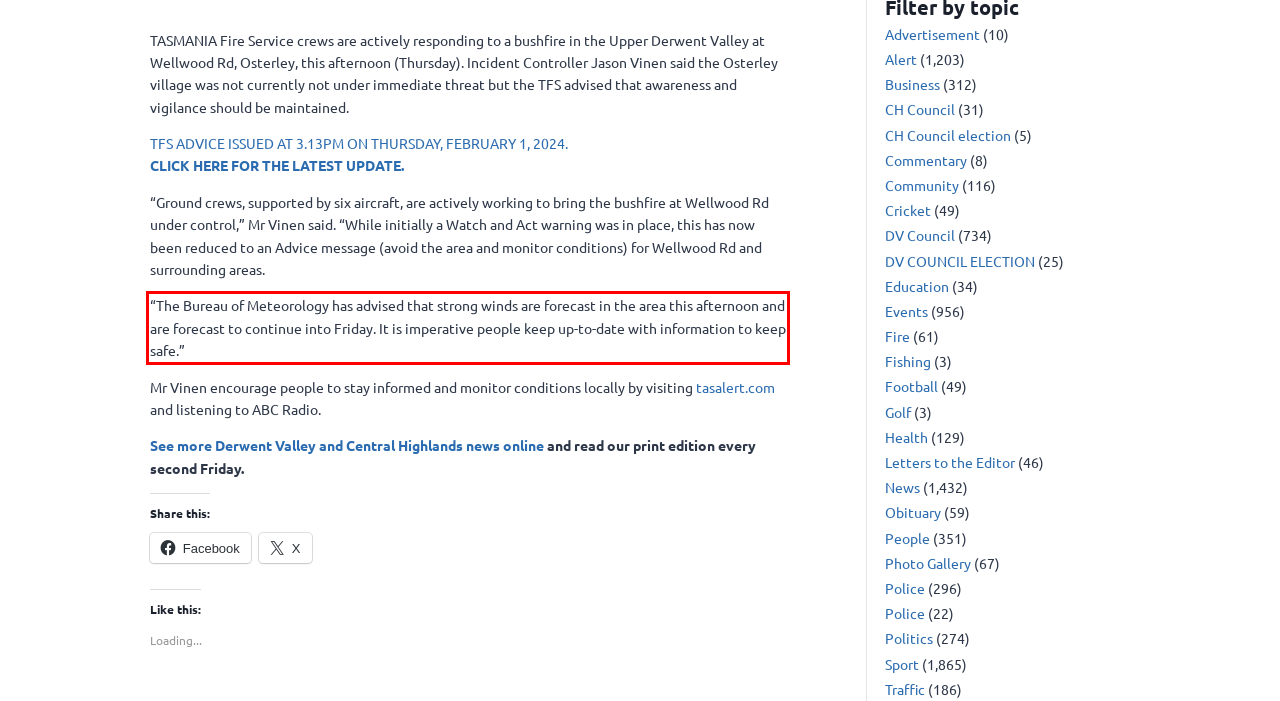Using the provided webpage screenshot, identify and read the text within the red rectangle bounding box.

“The Bureau of Meteorology has advised that strong winds are forecast in the area this afternoon and are forecast to continue into Friday. It is imperative people keep up-to-date with information to keep safe.”